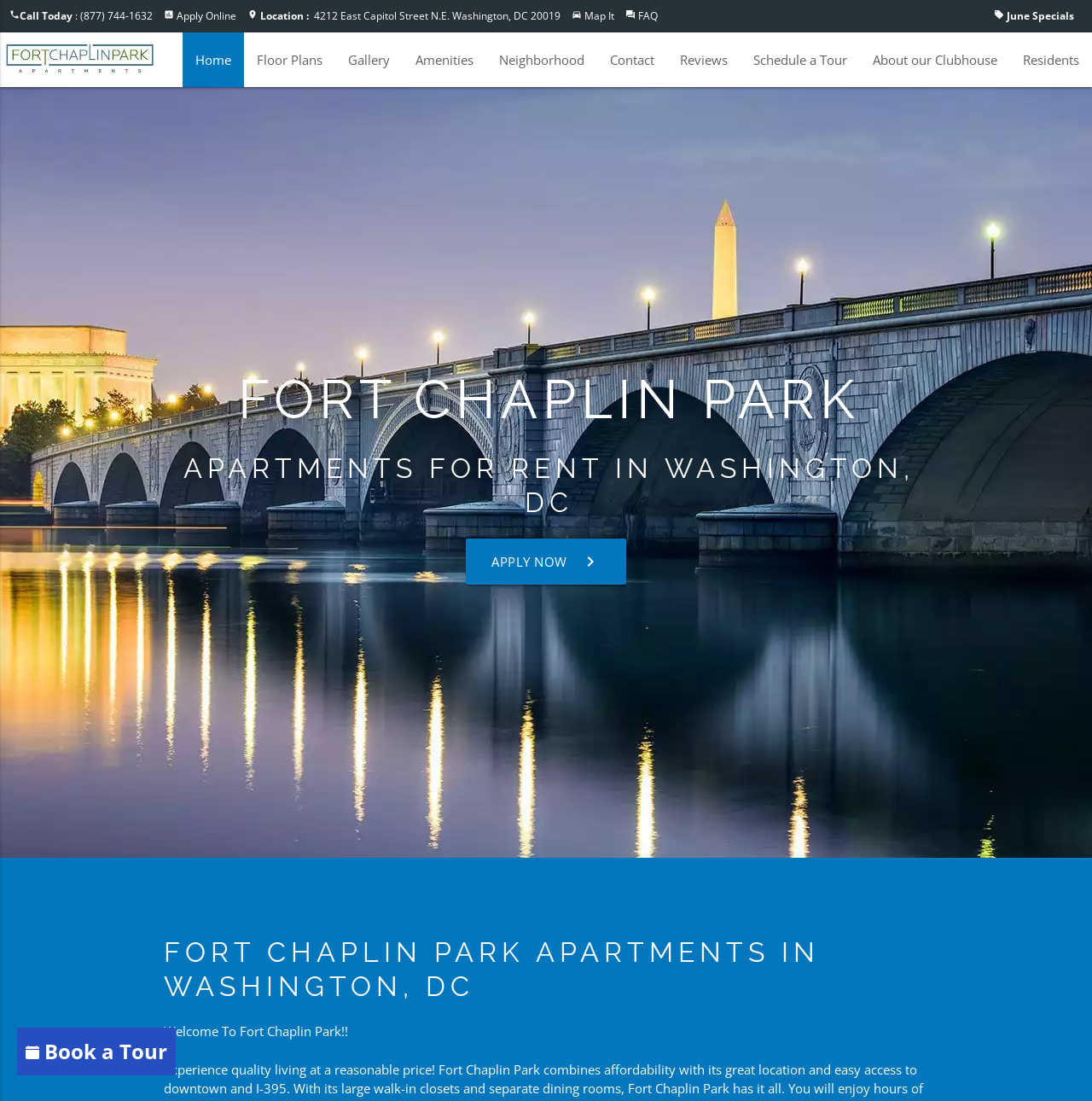Indicate the bounding box coordinates of the clickable region to achieve the following instruction: "Check FAQs."

[0.585, 0.008, 0.603, 0.021]